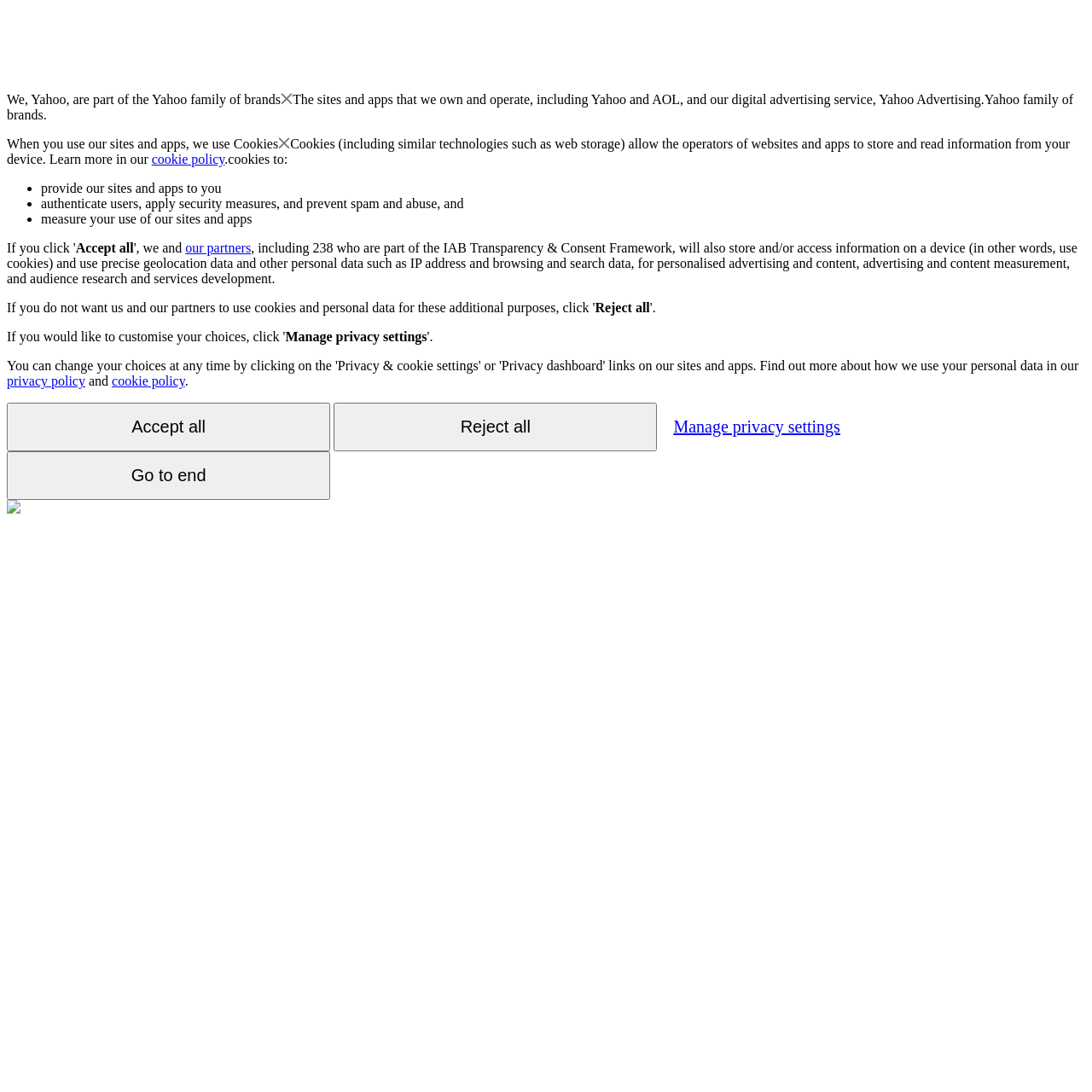Find the bounding box coordinates of the clickable area required to complete the following action: "Go to the 'privacy policy'".

[0.006, 0.342, 0.078, 0.355]